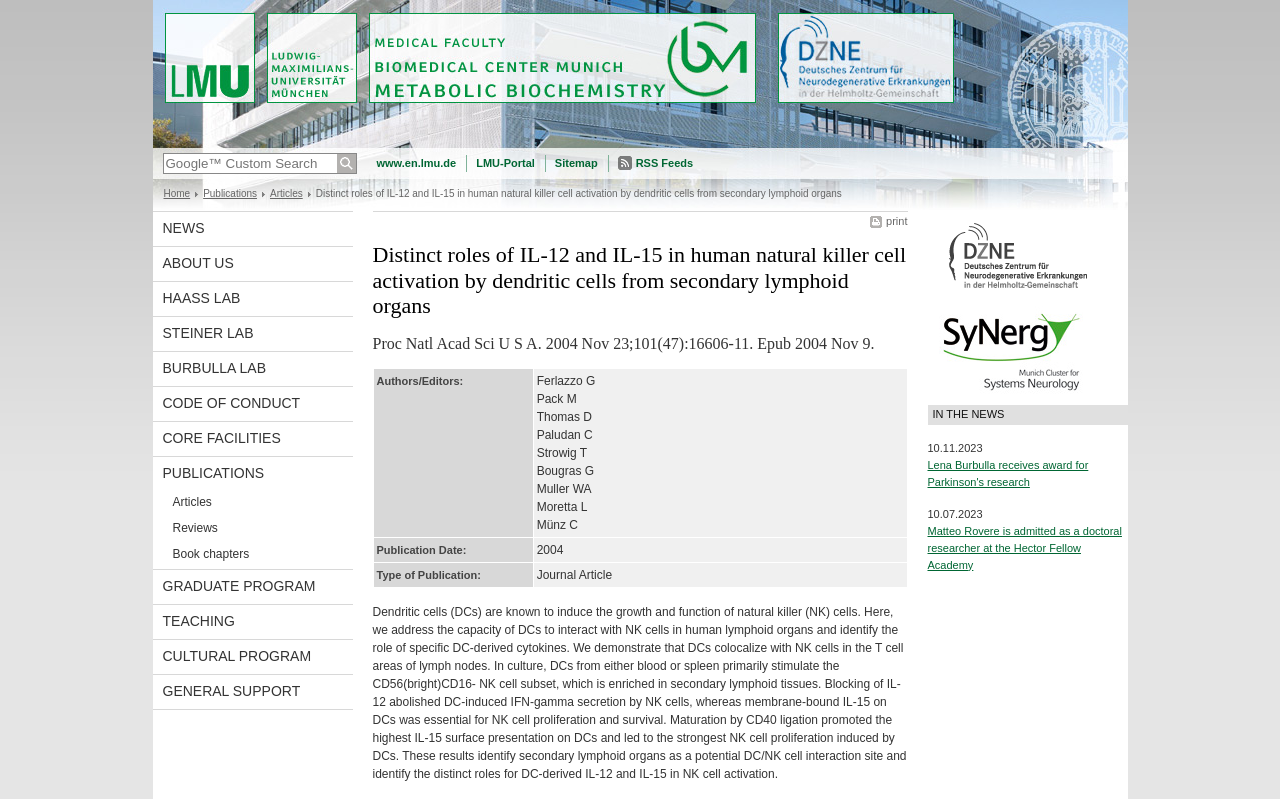Could you determine the bounding box coordinates of the clickable element to complete the instruction: "Read the article 'Distinct roles of IL-12 and IL-15 in human natural killer cell activation by dendritic cells from secondary lymphoid organs'"? Provide the coordinates as four float numbers between 0 and 1, i.e., [left, top, right, bottom].

[0.291, 0.303, 0.709, 0.399]